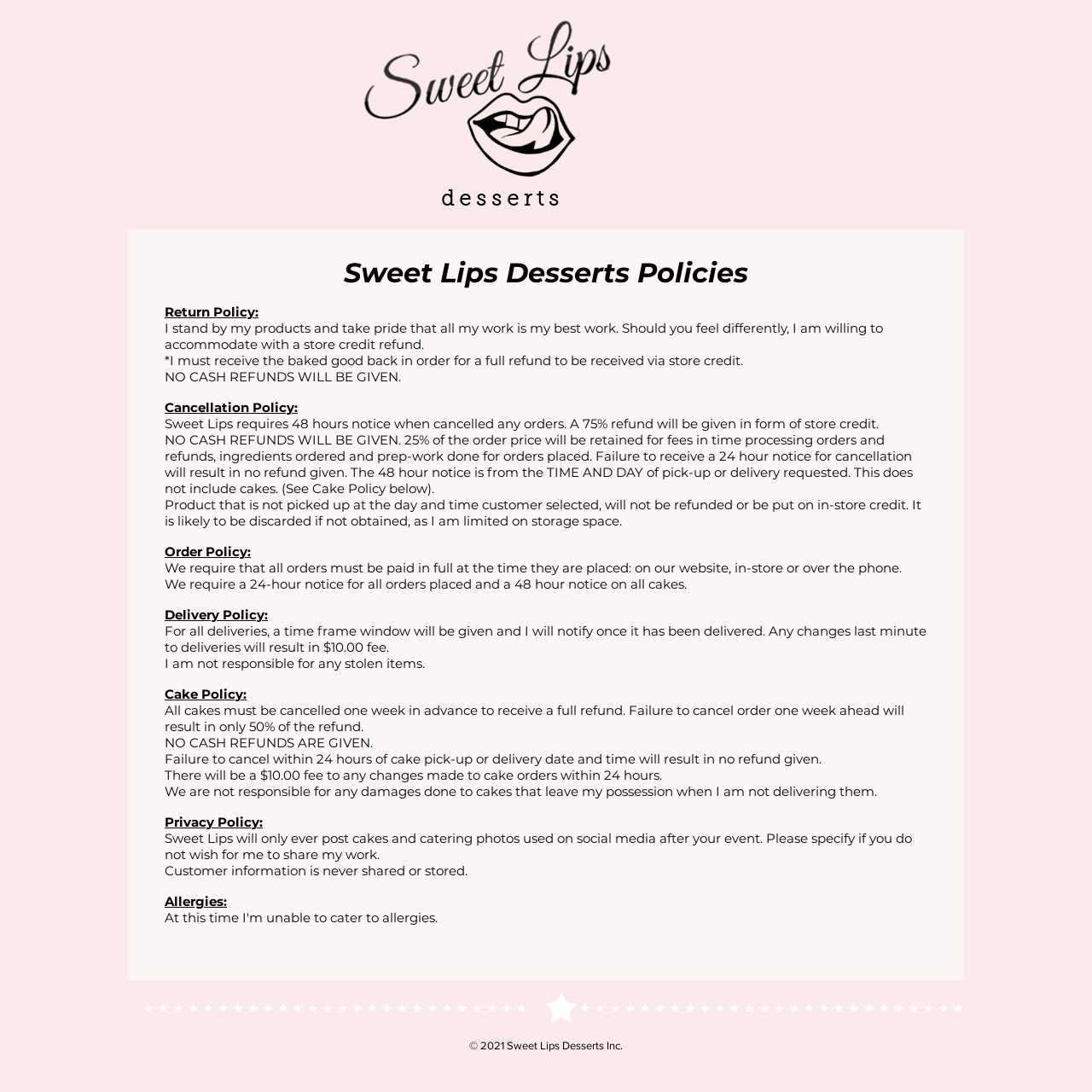Refer to the image and offer a detailed explanation in response to the question: What type of business does Sweet Lips operate?

Based on the webpage content, specifically the 'd e s s e r t s' heading and the policies described, it is clear that Sweet Lips operates a dessert business, likely a bakery or cake shop.